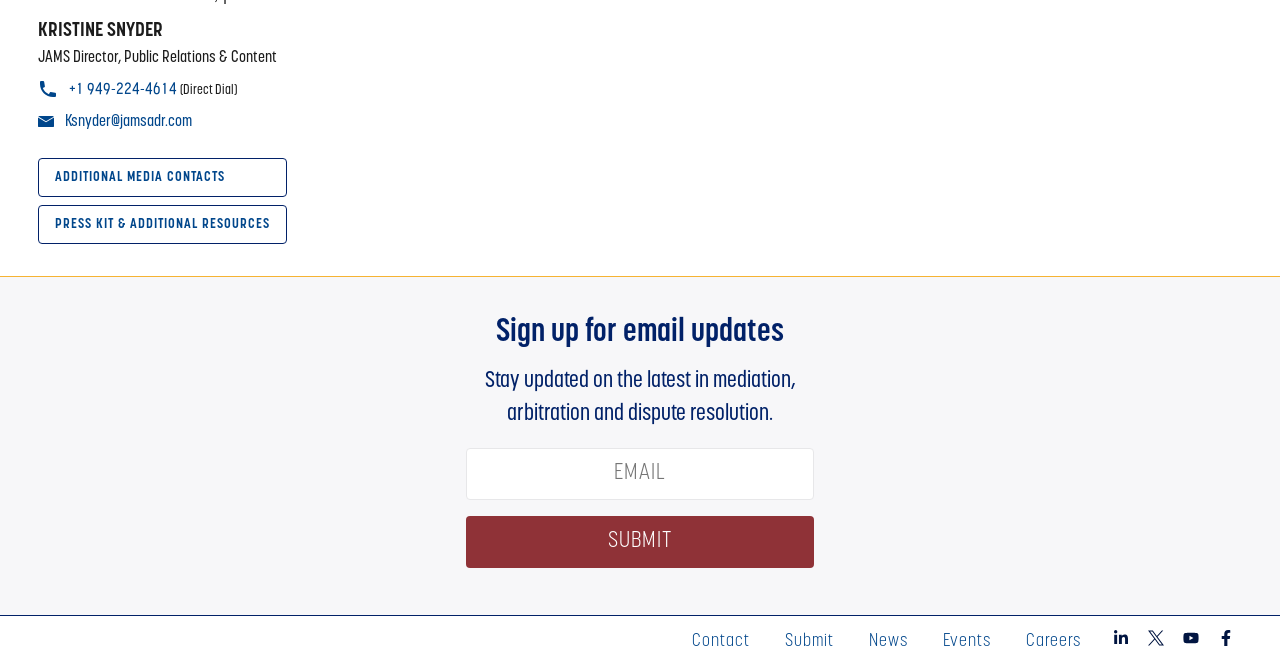Please provide a detailed answer to the question below based on the screenshot: 
What is the purpose of the textbox at the bottom of the webpage?

The textbox at the bottom of the webpage is for users to enter their email address, as indicated by the static text element above it, which says 'Stay updated on the latest in mediation, arbitration and dispute resolution.' The textbox is required, and users can submit their email address by clicking the 'SUBMIT' button next to it.